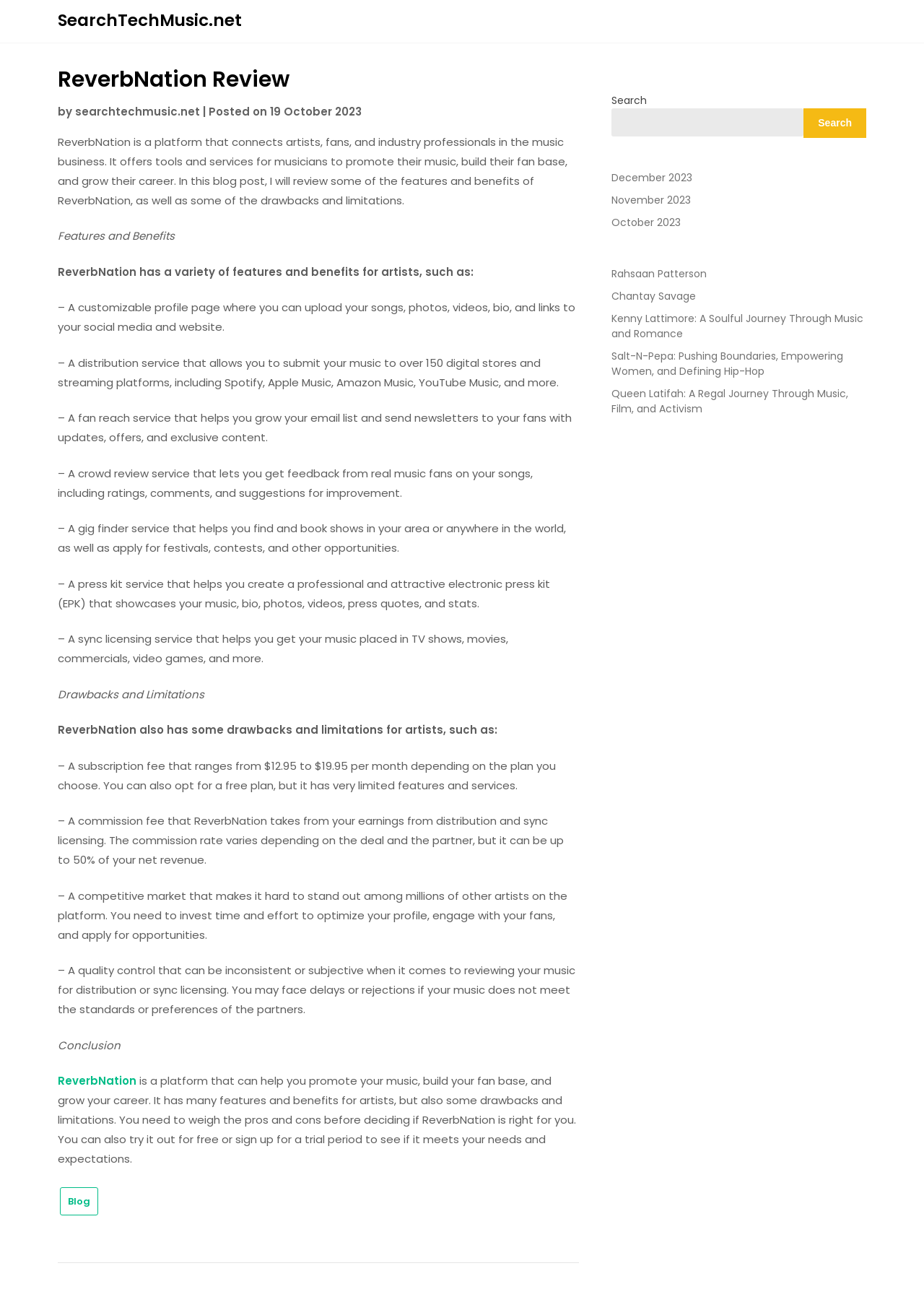Please locate the bounding box coordinates of the element that needs to be clicked to achieve the following instruction: "Check the blog posts from October 2023". The coordinates should be four float numbers between 0 and 1, i.e., [left, top, right, bottom].

[0.661, 0.166, 0.736, 0.177]